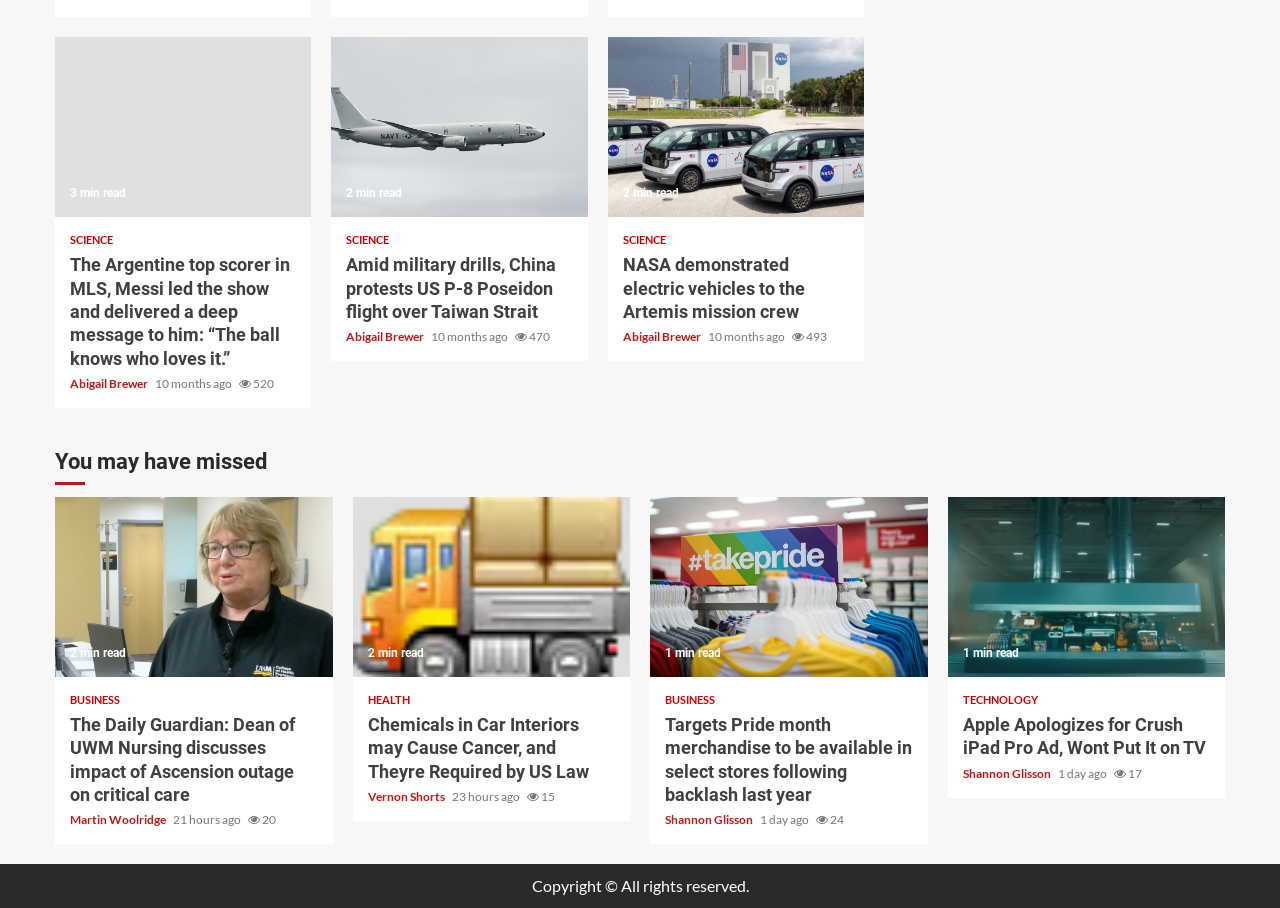Please specify the bounding box coordinates of the area that should be clicked to accomplish the following instruction: "View the BUSINESS news". The coordinates should consist of four float numbers between 0 and 1, i.e., [left, top, right, bottom].

[0.055, 0.764, 0.094, 0.776]